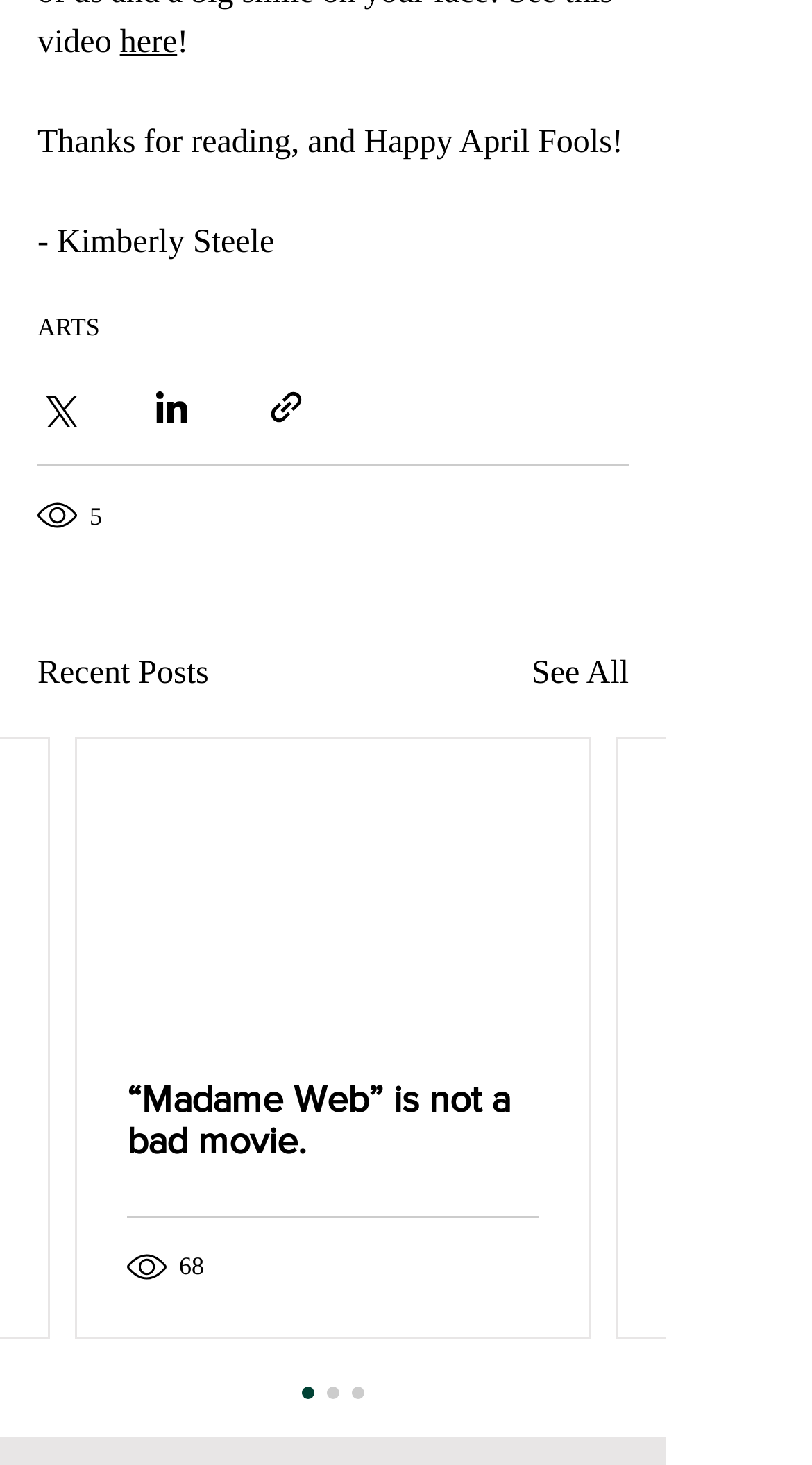Predict the bounding box coordinates of the area that should be clicked to accomplish the following instruction: "See all recent posts". The bounding box coordinates should consist of four float numbers between 0 and 1, i.e., [left, top, right, bottom].

[0.655, 0.444, 0.774, 0.478]